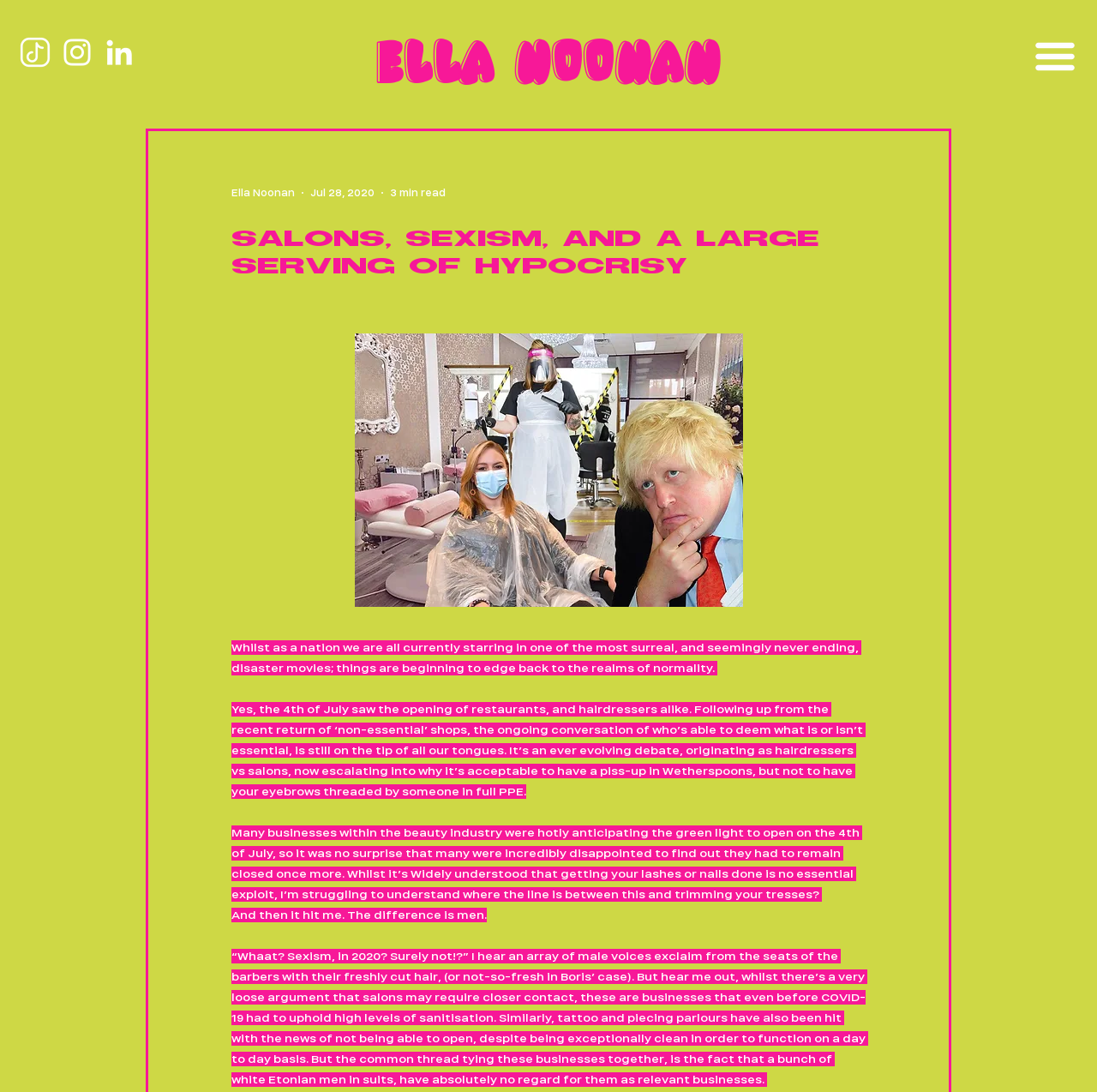What is the social media platform with an image at coordinates [0.054, 0.031, 0.087, 0.064]?
Respond to the question with a well-detailed and thorough answer.

The social media platform is found by examining the link element with an image at coordinates [0.054, 0.031, 0.087, 0.064], which corresponds to the text 'Instagram'.